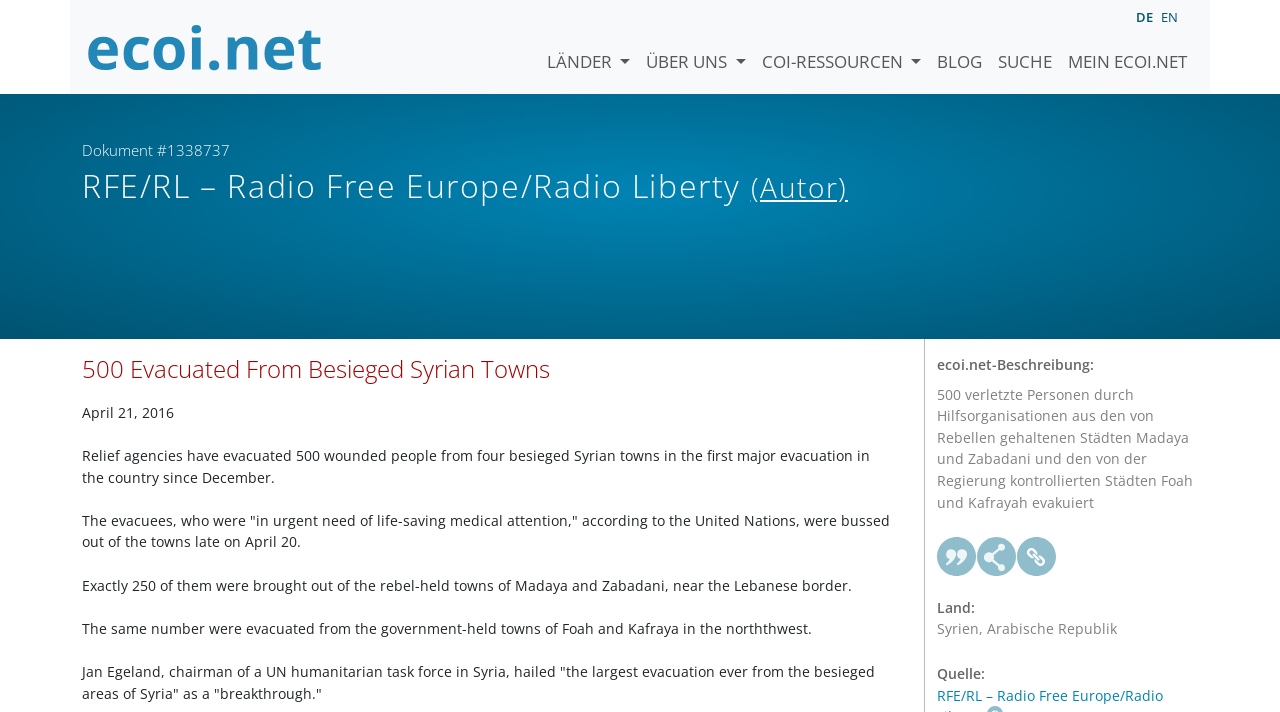Find the bounding box coordinates of the element I should click to carry out the following instruction: "learn about the organization".

[0.499, 0.027, 0.589, 0.105]